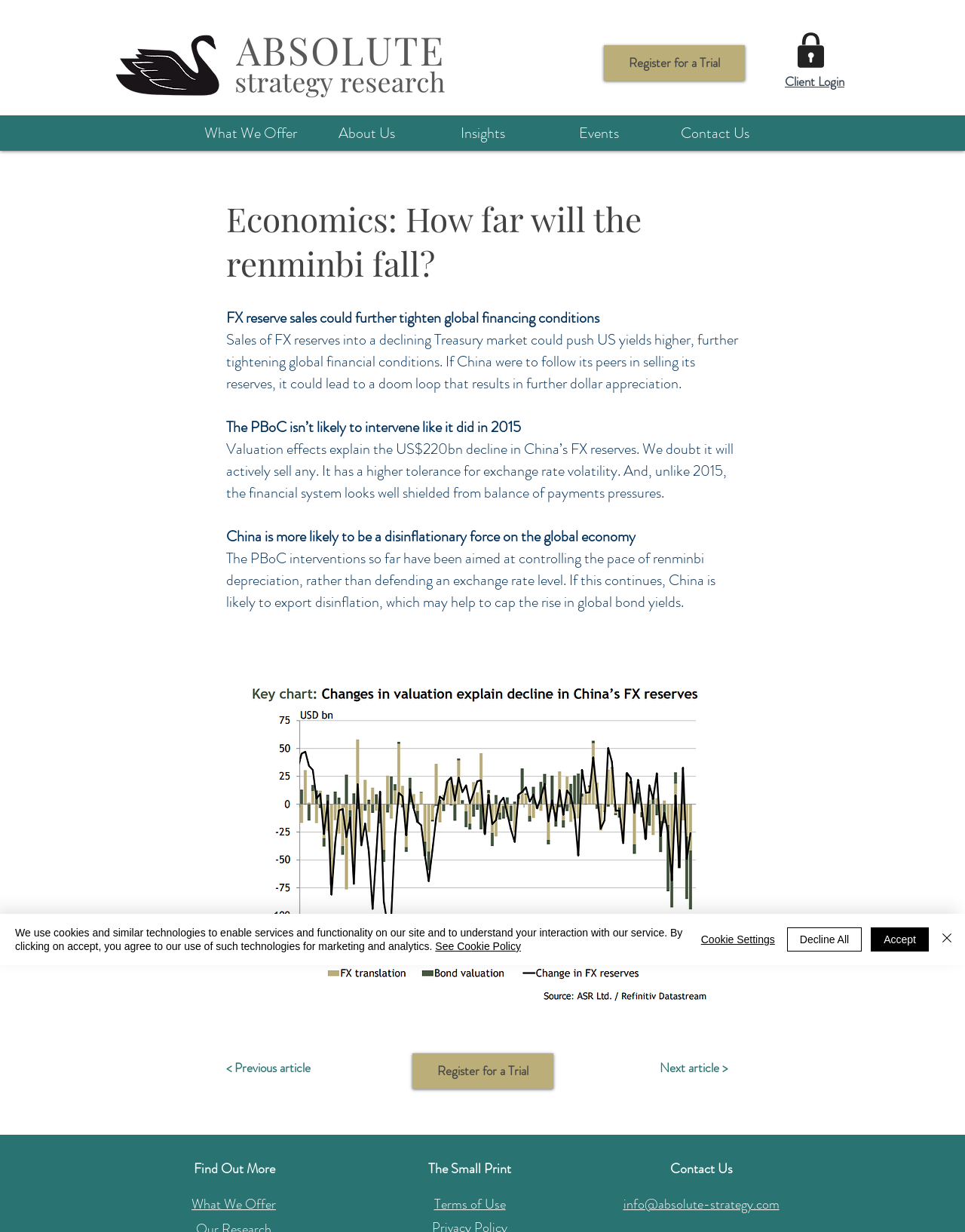Indicate the bounding box coordinates of the element that must be clicked to execute the instruction: "Click the Absolute Strategy Research Logo". The coordinates should be given as four float numbers between 0 and 1, i.e., [left, top, right, bottom].

[0.117, 0.015, 0.462, 0.088]